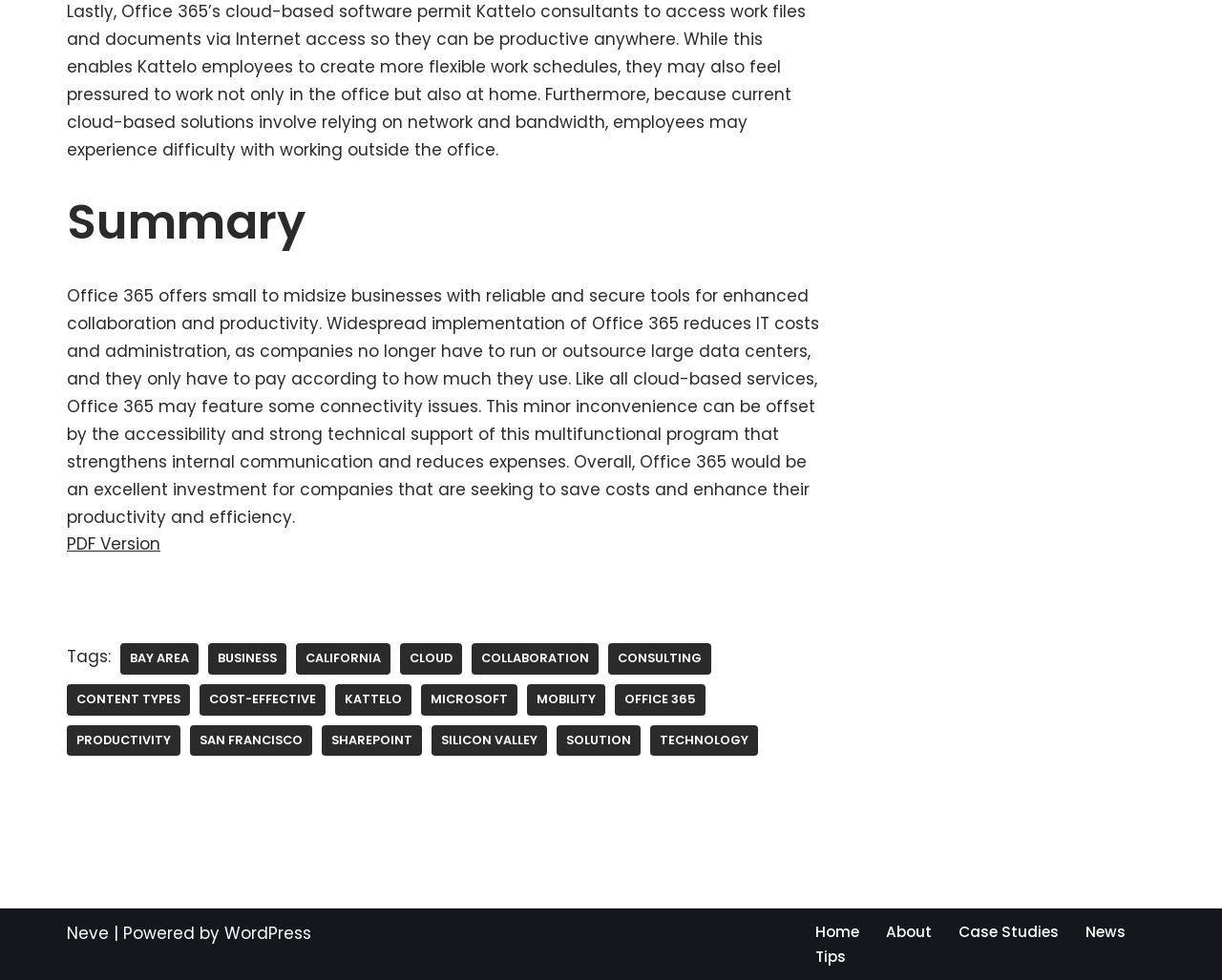Based on what you see in the screenshot, provide a thorough answer to this question: What are the tags related to this webpage?

The webpage provides a list of tags at the bottom, which are related to the content of the webpage. These tags include 'BAY AREA', 'BUSINESS', 'CALIFORNIA', 'CLOUD', and others, which suggest that the webpage is related to business and technology in the Bay Area.